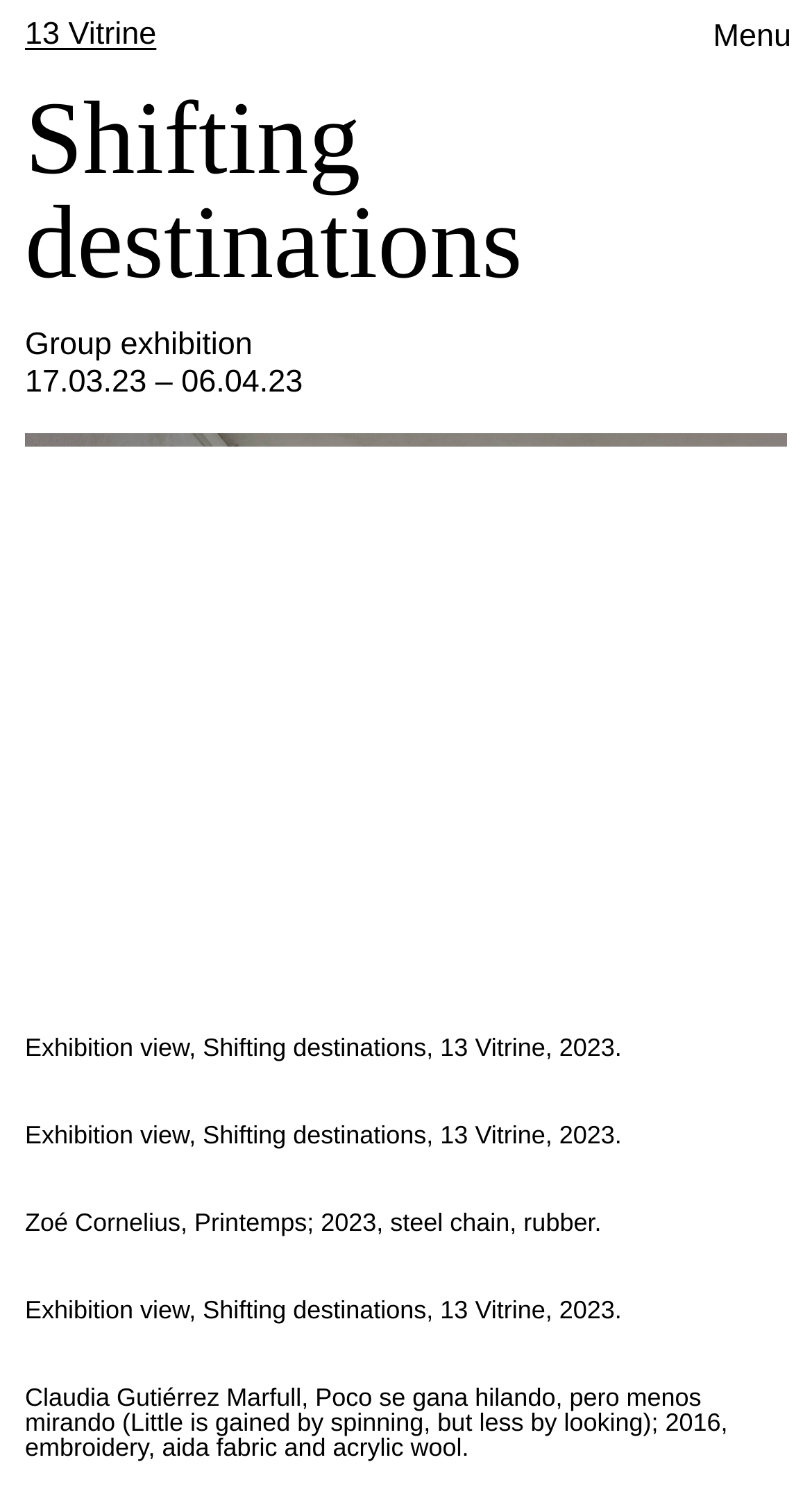Bounding box coordinates are specified in the format (top-left x, top-left y, bottom-right x, bottom-right y). All values are floating point numbers bounded between 0 and 1. Please provide the bounding box coordinate of the region this sentence describes: Menu

[0.852, 0.0, 1.0, 0.051]